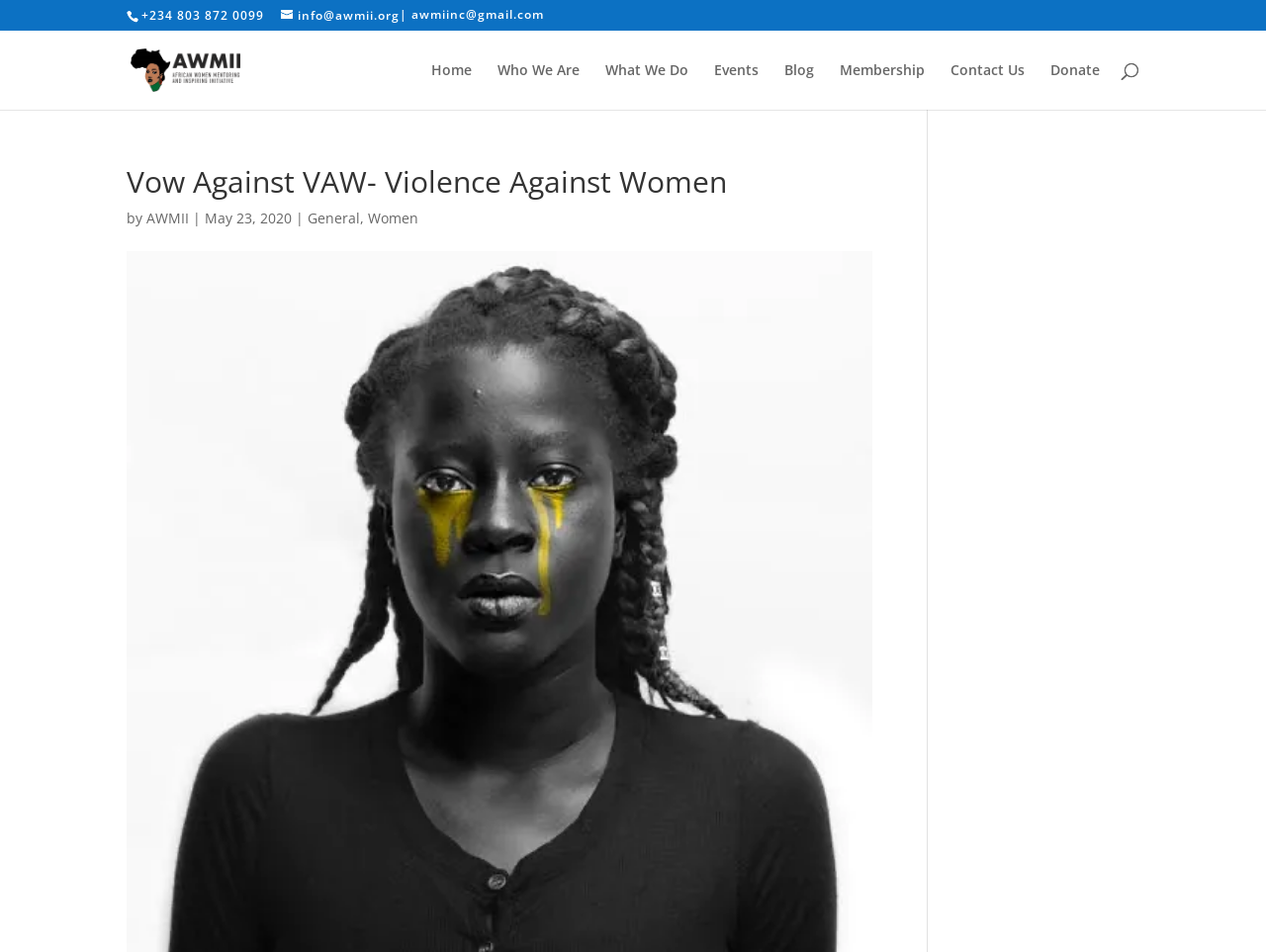Find the bounding box coordinates for the area that should be clicked to accomplish the instruction: "go to the home page".

[0.341, 0.066, 0.373, 0.115]